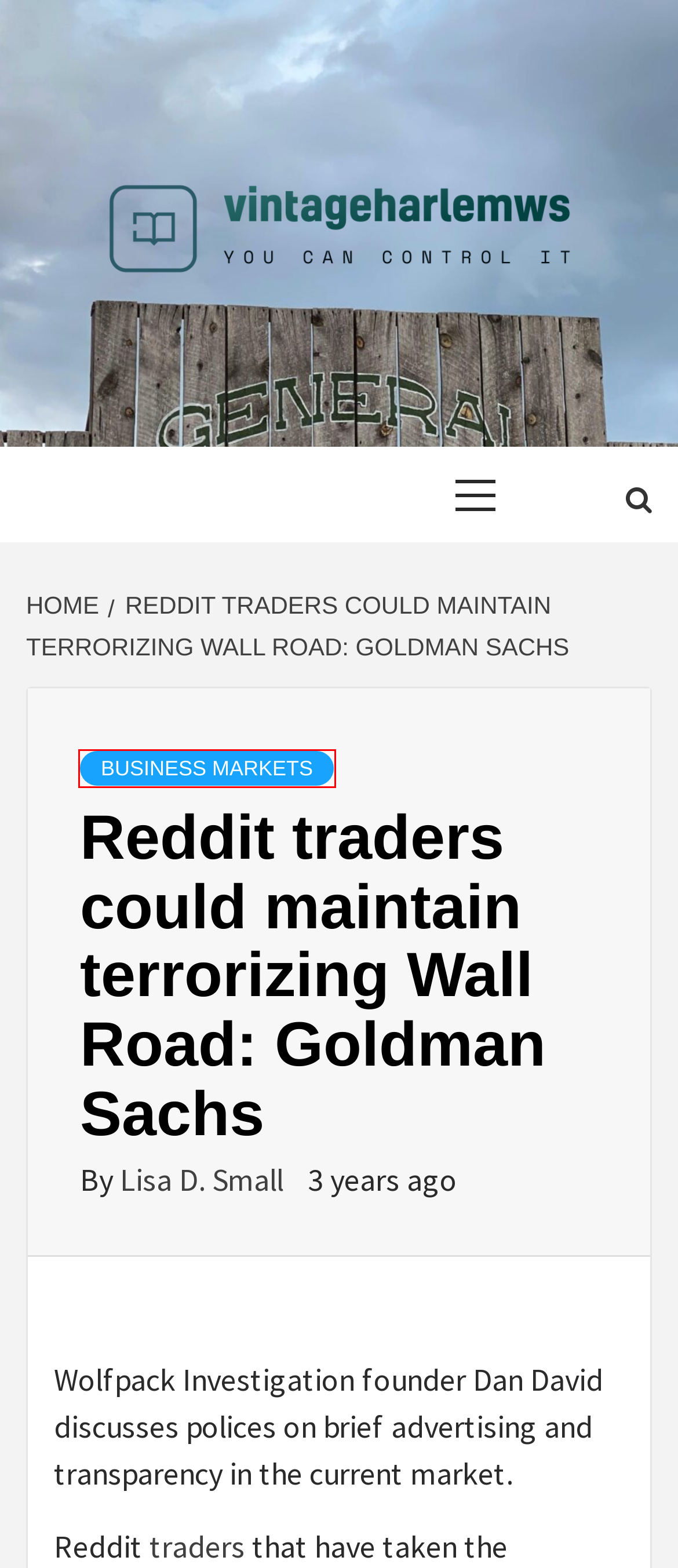You are given a screenshot of a webpage with a red rectangle bounding box around an element. Choose the best webpage description that matches the page after clicking the element in the bounding box. Here are the candidates:
A. business markets – Vintageharlemws
B. May 2024 – Vintageharlemws
C. Atlanta Business Chronicle’S – Vintageharlemws
D. Vintageharlemws – You Can Control It
E. June 10, 2024 – Vintageharlemws
F. Business Intelligence Platform – Vintageharlemws
G. Lisa D. Small – Vintageharlemws
H. Watch TV Online For All Your Latest News Requirements – Vintageharlemws

A